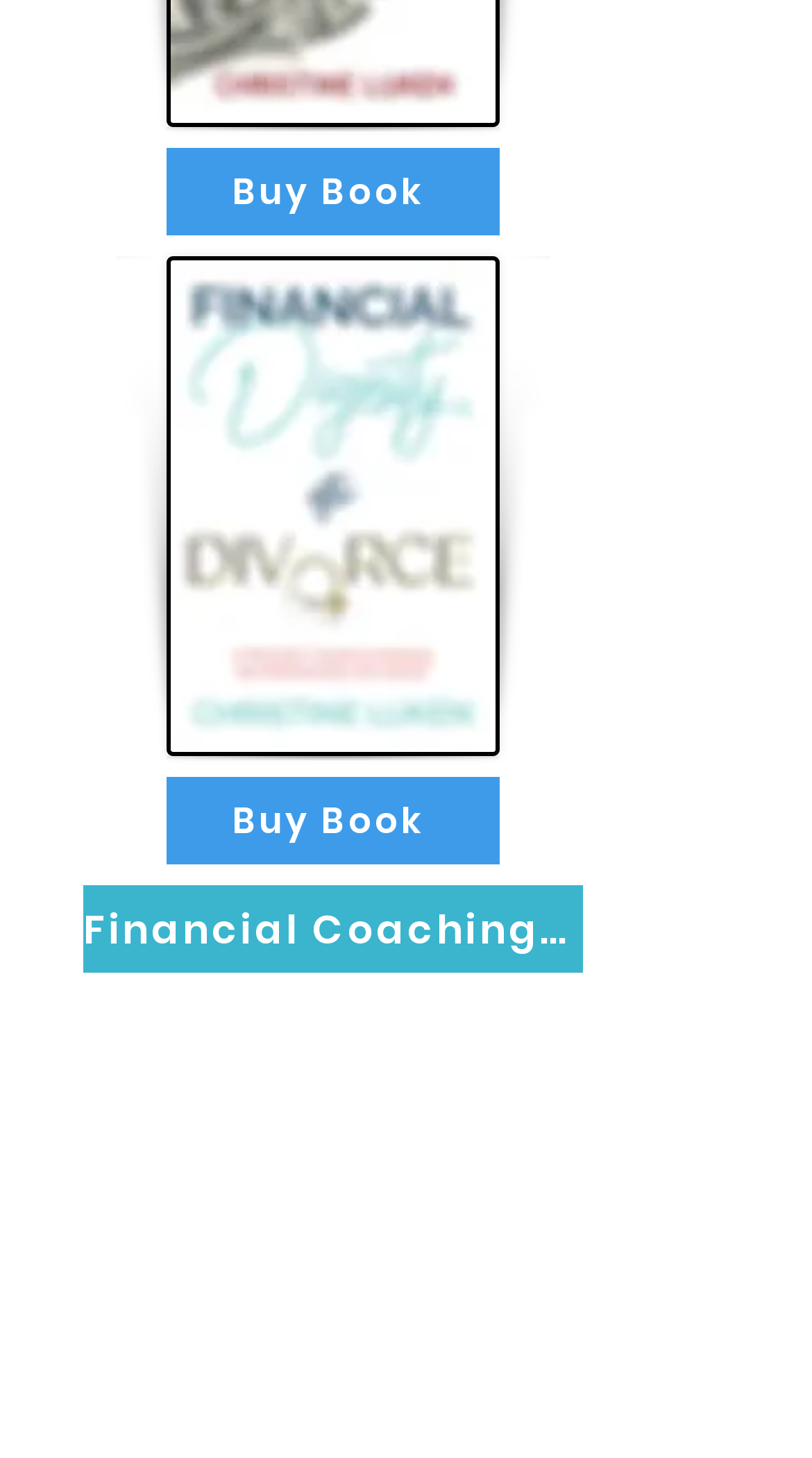Locate the bounding box coordinates of the area you need to click to fulfill this instruction: 'Schedule an appointment'. The coordinates must be in the form of four float numbers ranging from 0 to 1: [left, top, right, bottom].

None